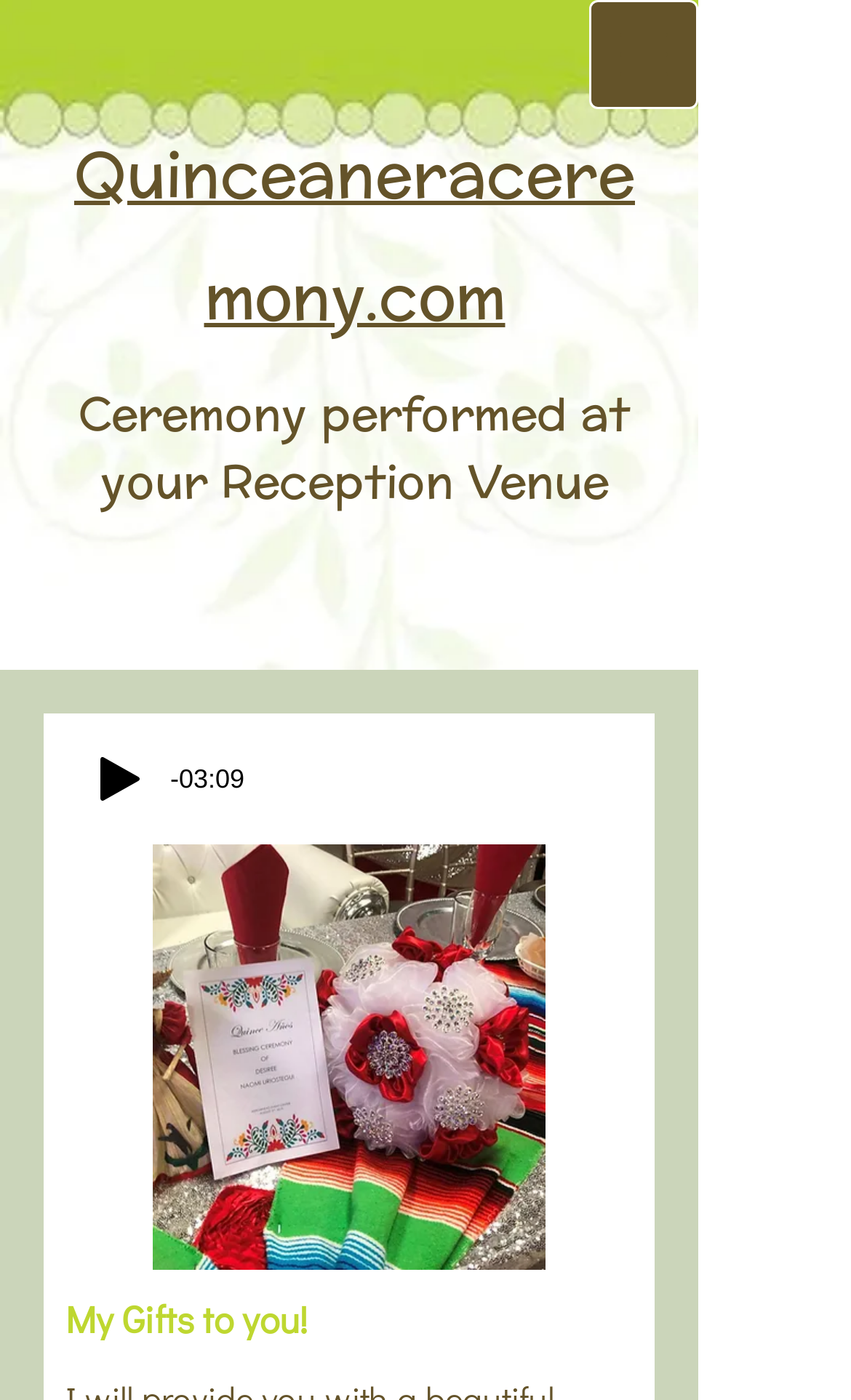Based on the image, please elaborate on the answer to the following question:
How much time is left in the video?

The time left in the video can be found next to the play button, which is '-03:09', indicating that 3 minutes and 9 seconds are left in the video.